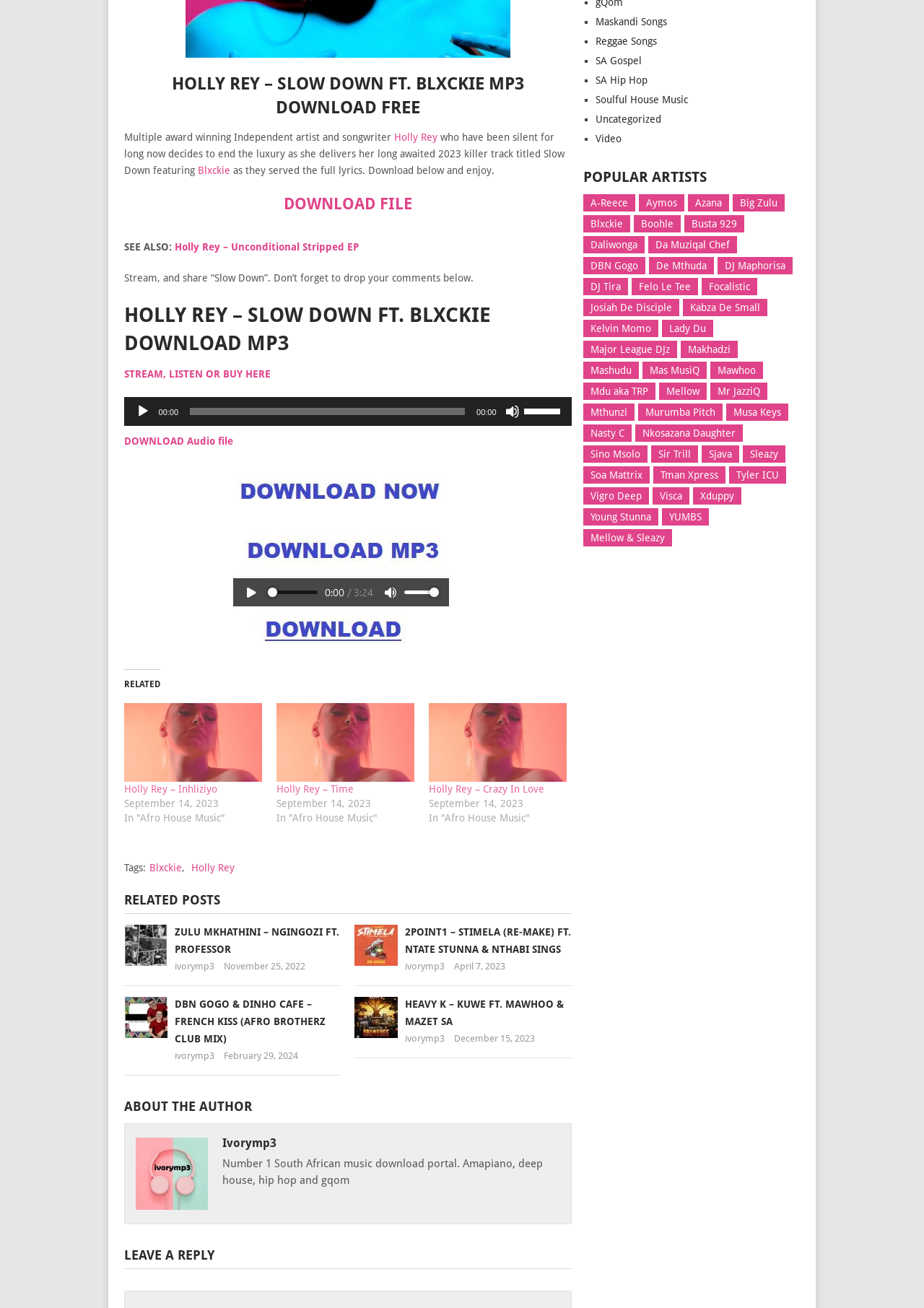Show the bounding box coordinates for the HTML element described as: "STREAM, LISTEN OR BUY HERE".

[0.134, 0.282, 0.293, 0.29]